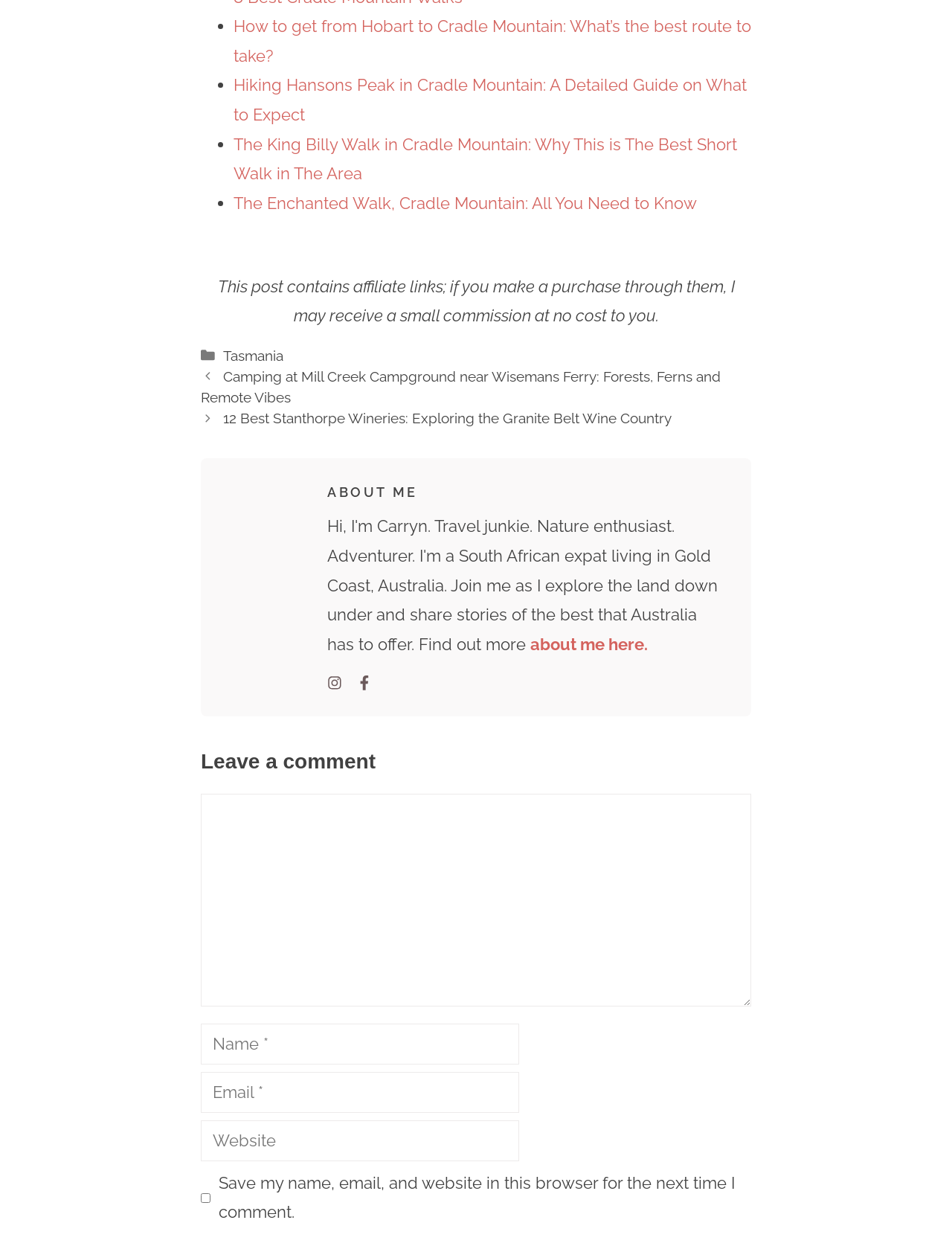Answer the following in one word or a short phrase: 
What type of information is categorized?

Posts